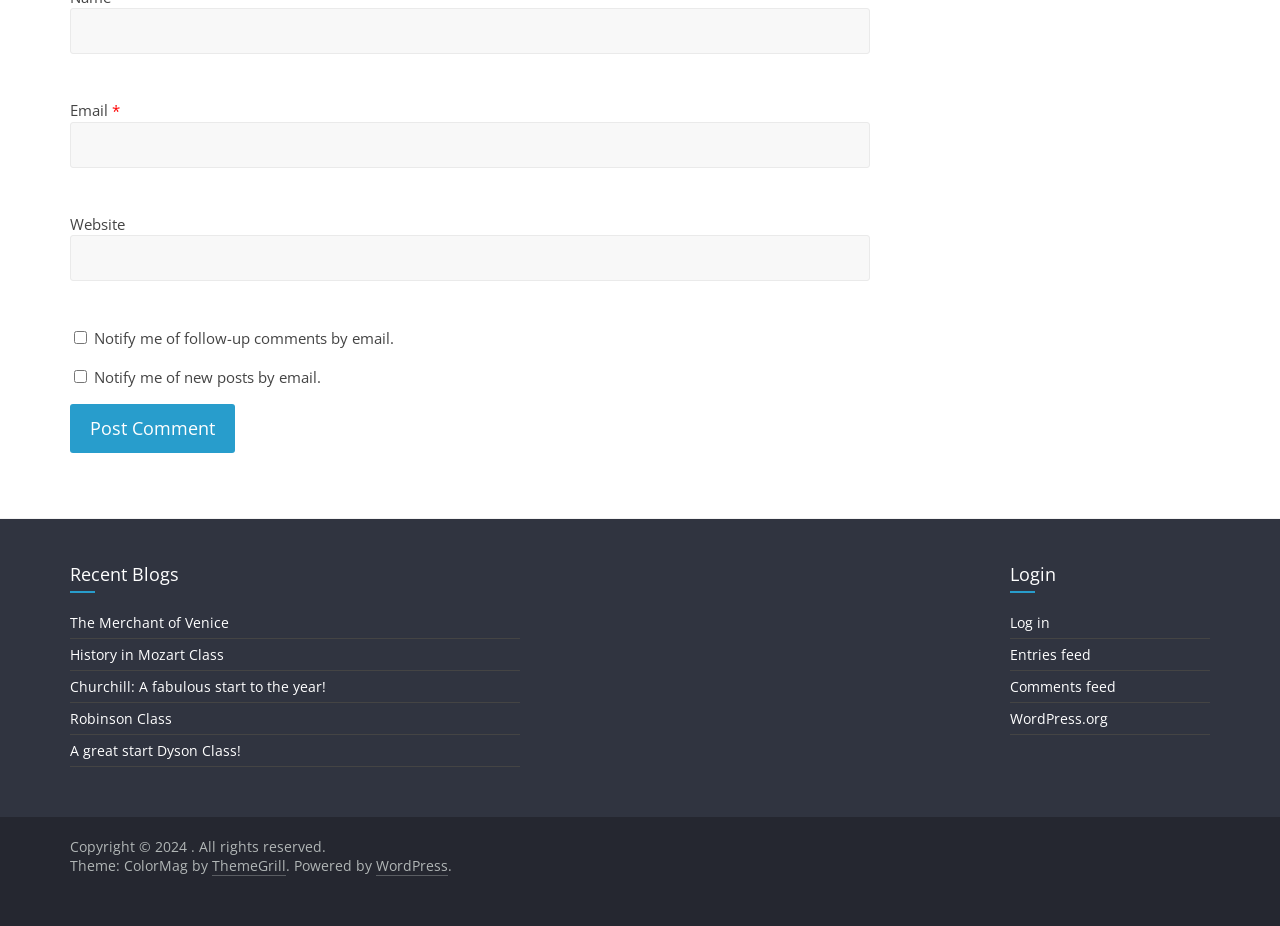Please locate the bounding box coordinates for the element that should be clicked to achieve the following instruction: "Click the Post Comment button". Ensure the coordinates are given as four float numbers between 0 and 1, i.e., [left, top, right, bottom].

[0.055, 0.437, 0.184, 0.489]